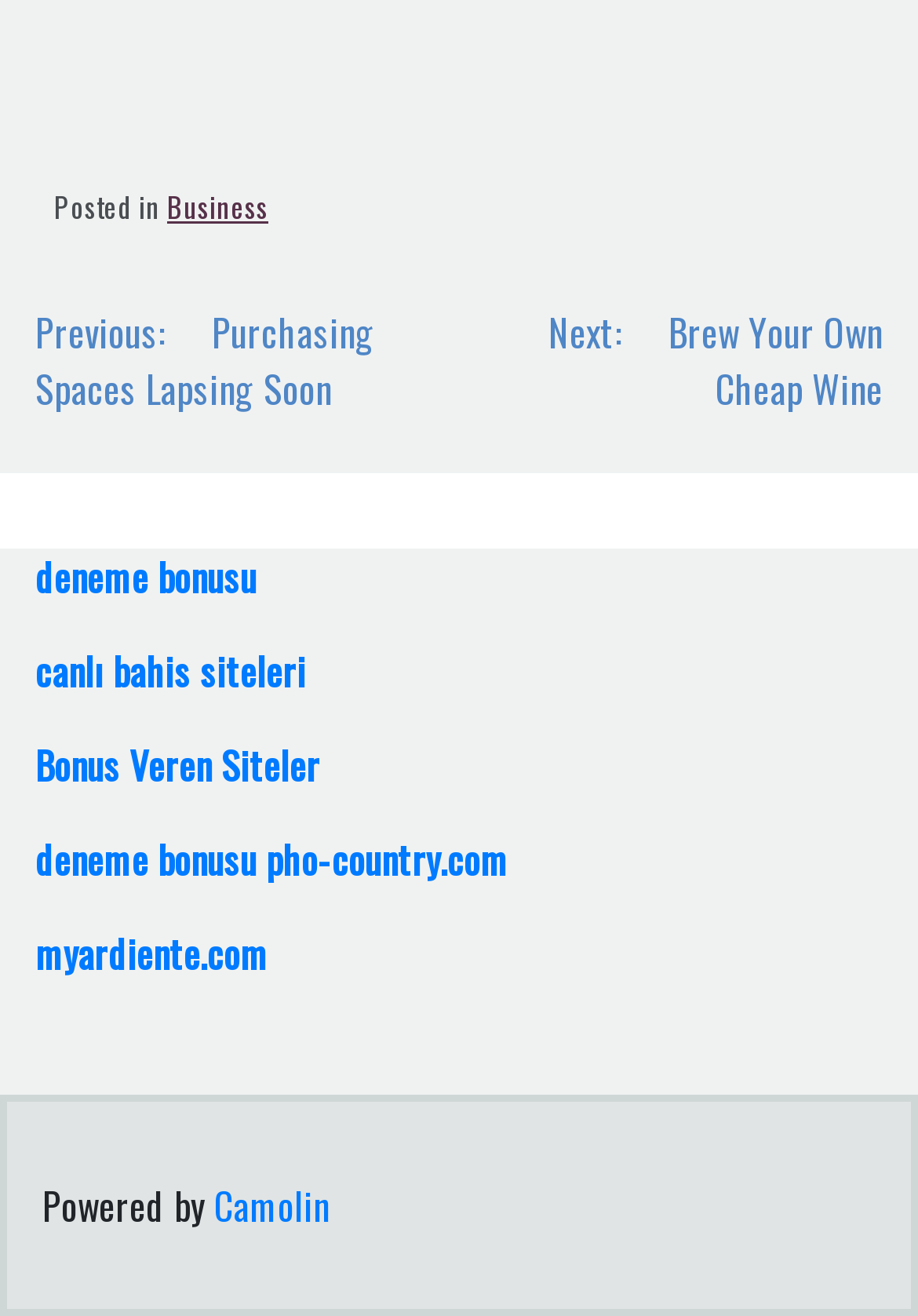Locate the bounding box coordinates of the element's region that should be clicked to carry out the following instruction: "Go to 'Camolin'". The coordinates need to be four float numbers between 0 and 1, i.e., [left, top, right, bottom].

[0.233, 0.894, 0.359, 0.937]